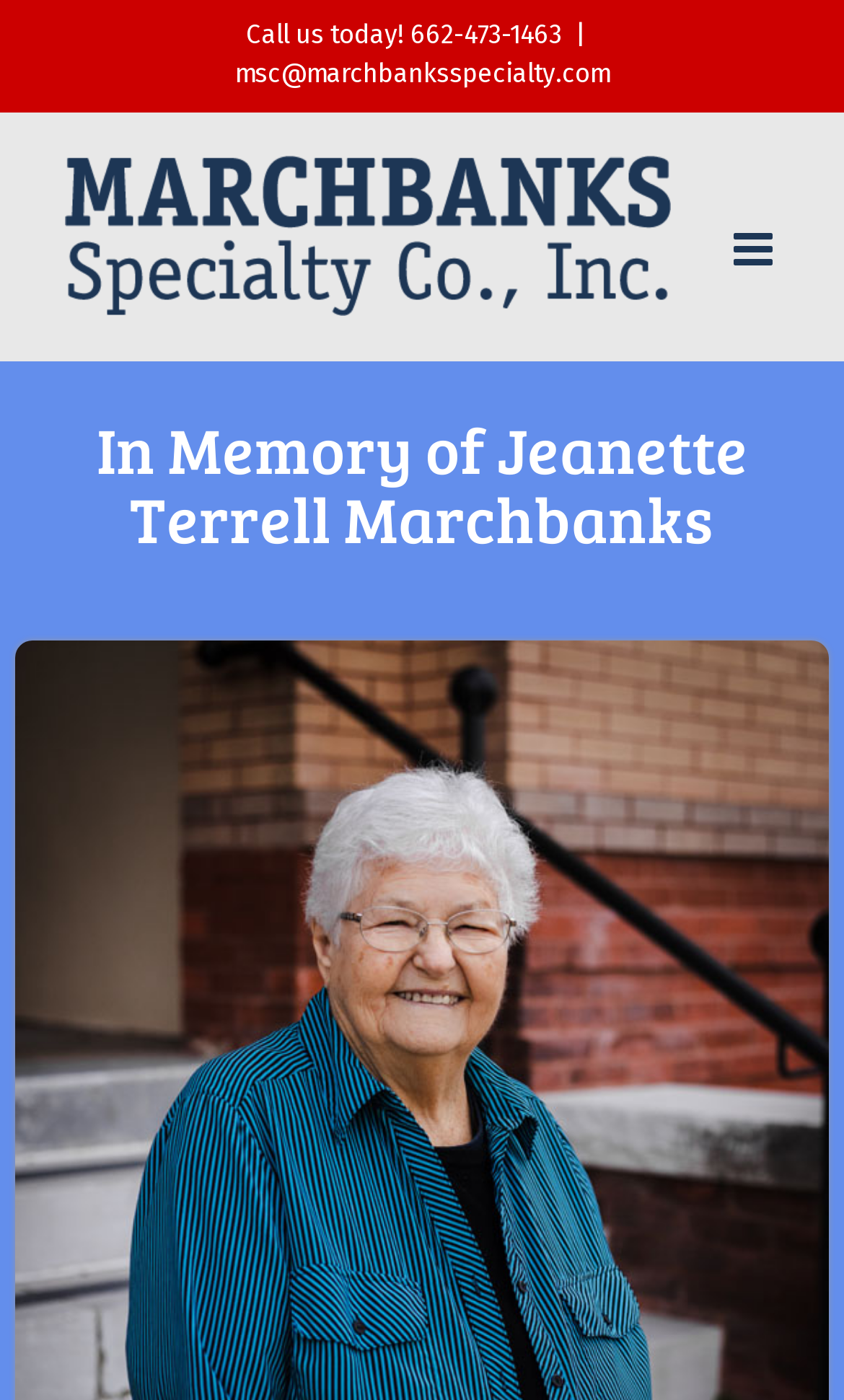Bounding box coordinates are specified in the format (top-left x, top-left y, bottom-right x, bottom-right y). All values are floating point numbers bounded between 0 and 1. Please provide the bounding box coordinate of the region this sentence describes: msc@marchbanksspecialty.com

[0.278, 0.042, 0.722, 0.064]